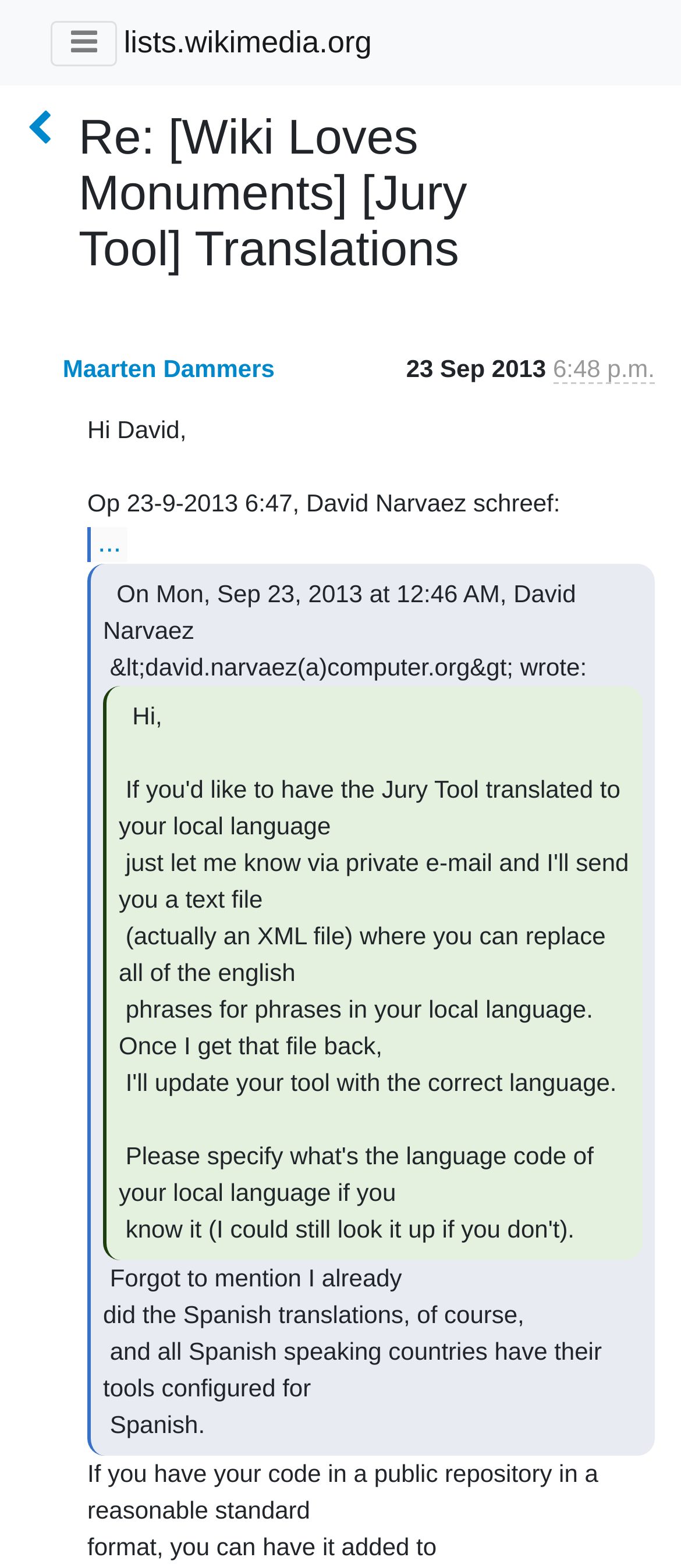Answer the question in a single word or phrase:
What did David Narvaez forget to mention?

Spanish translations